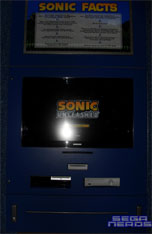Respond to the following question with a brief word or phrase:
What is the color of the background?

Bright blue